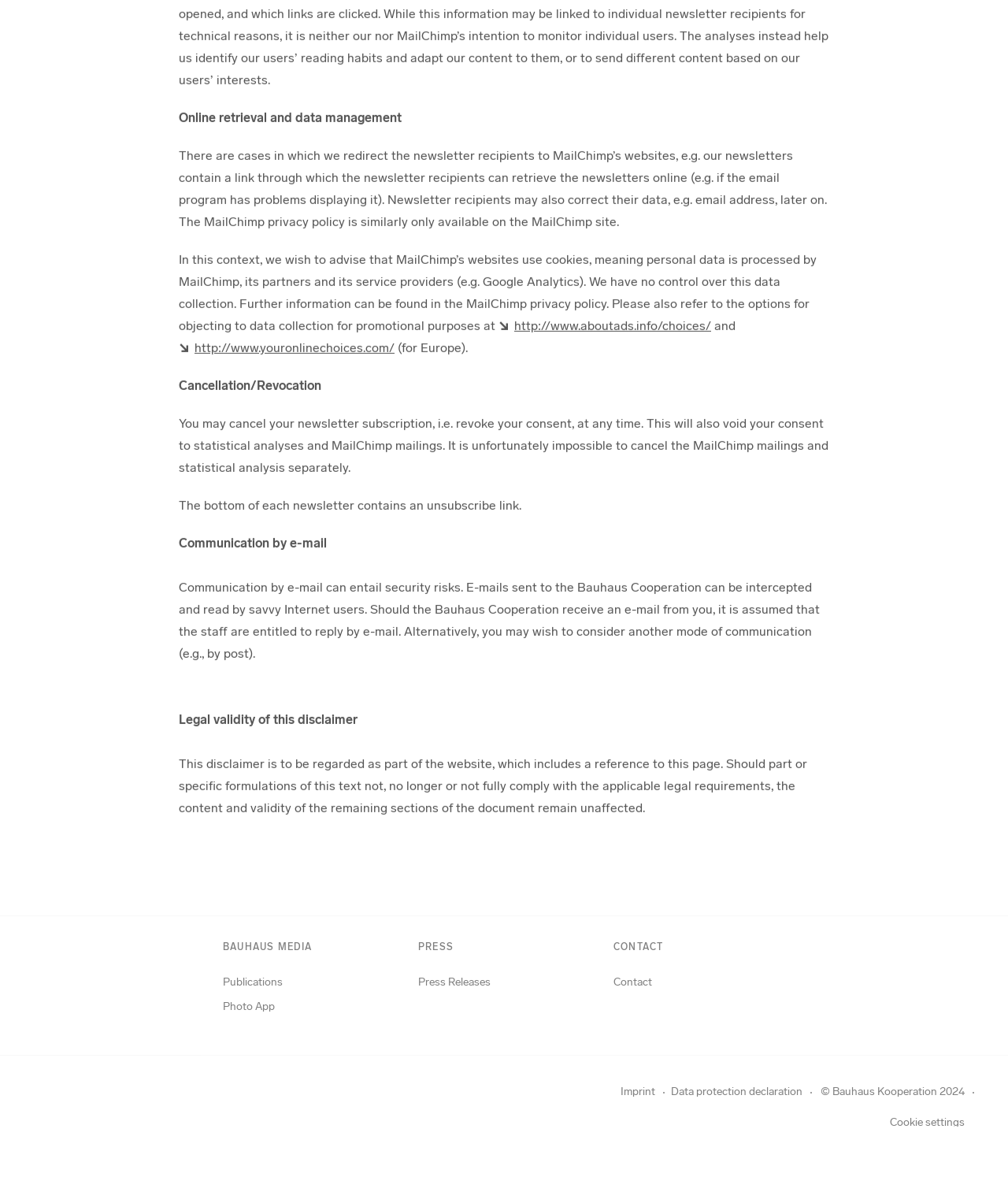Please identify the bounding box coordinates of the element's region that needs to be clicked to fulfill the following instruction: "Click on the 'Cookie settings' link". The bounding box coordinates should consist of four float numbers between 0 and 1, i.e., [left, top, right, bottom].

[0.883, 0.943, 0.957, 0.964]